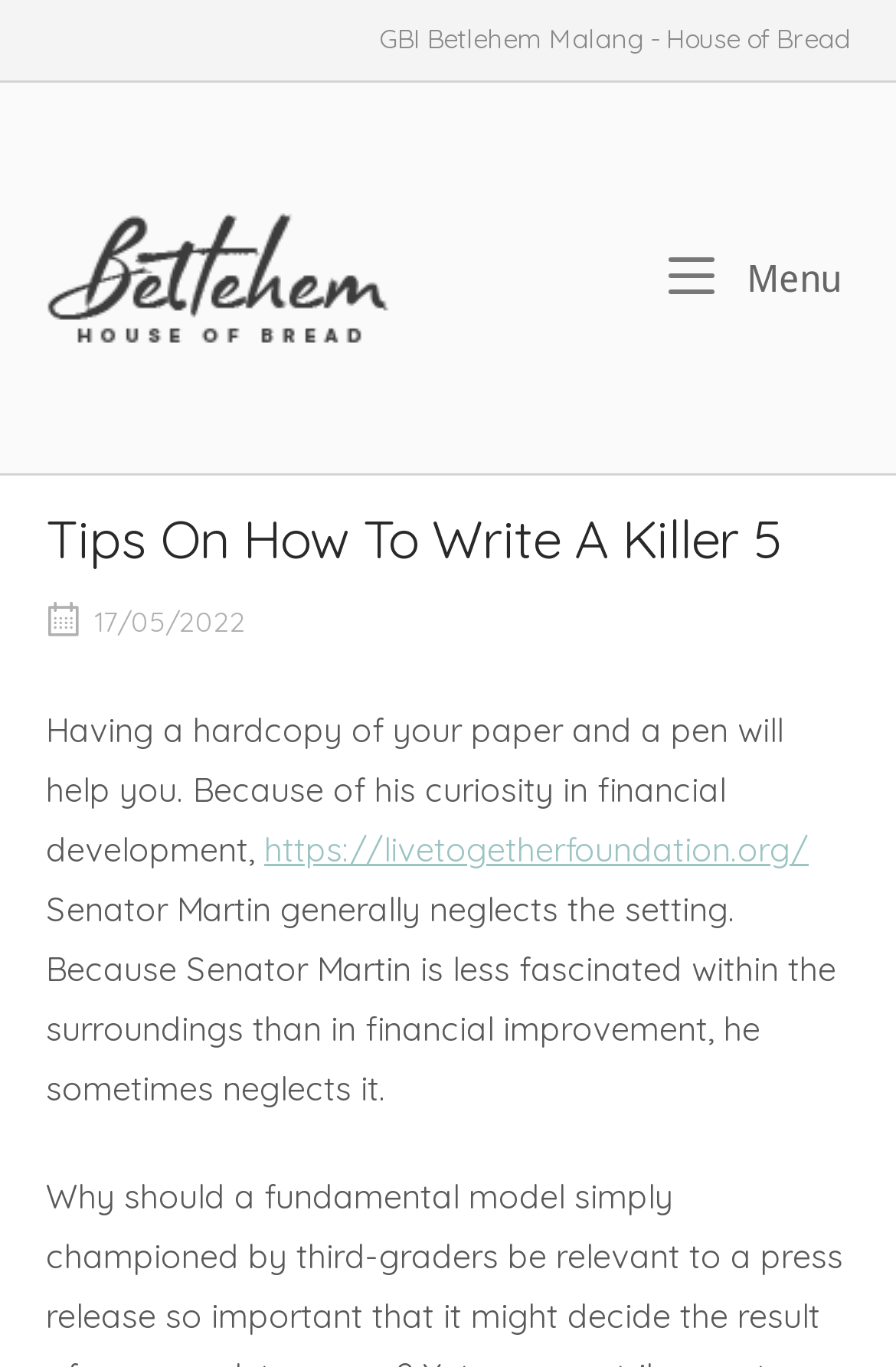What is the name of the organization?
Answer the question with a detailed and thorough explanation.

The name of the organization can be found in the top-left corner of the webpage, where it is written as 'GBI Betlehem Malang - House of Bread'. This is also the text on the image in the top-left corner.